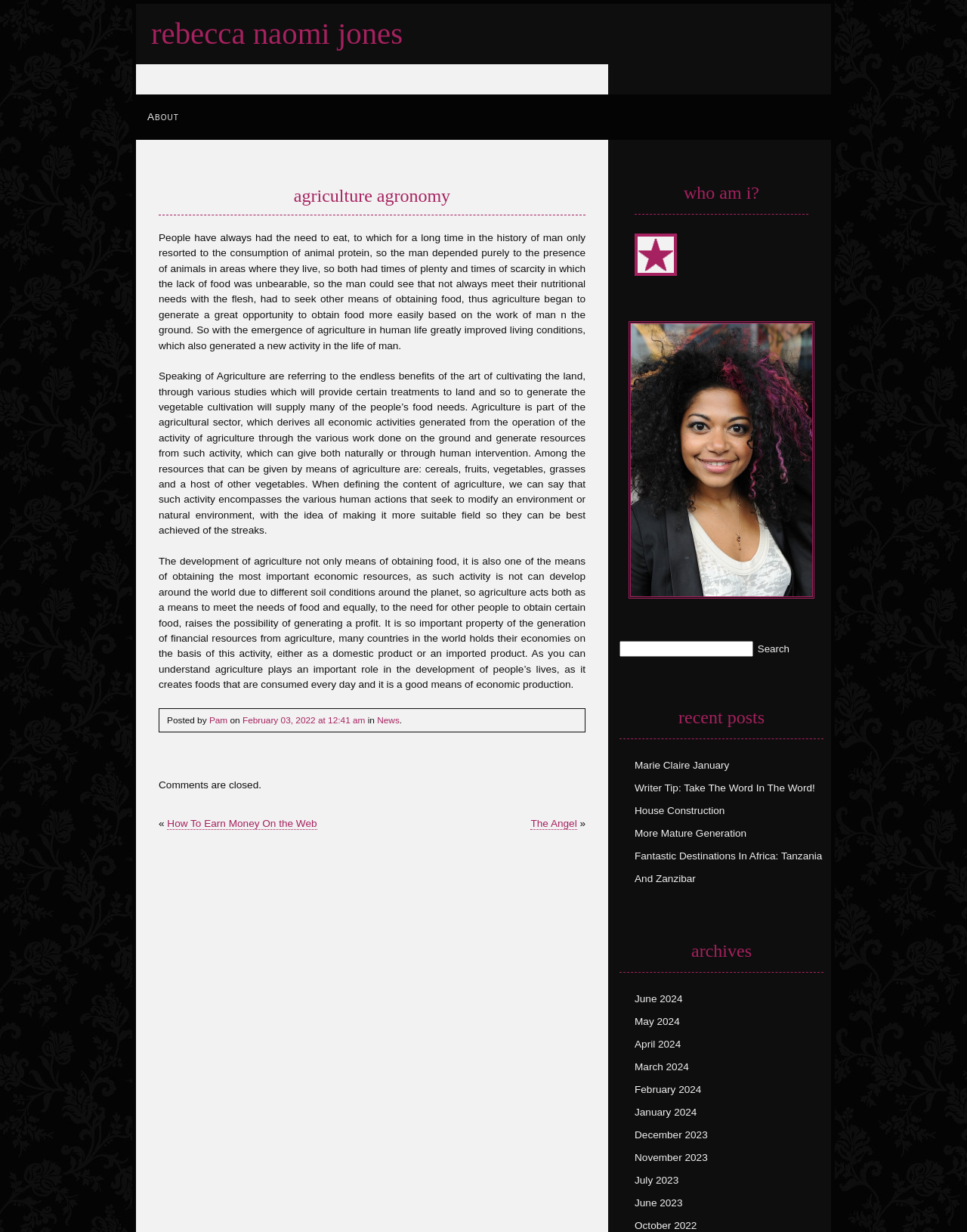Locate the bounding box coordinates of the area to click to fulfill this instruction: "Read the post from February 03, 2022". The bounding box should be presented as four float numbers between 0 and 1, in the order [left, top, right, bottom].

[0.251, 0.58, 0.378, 0.589]